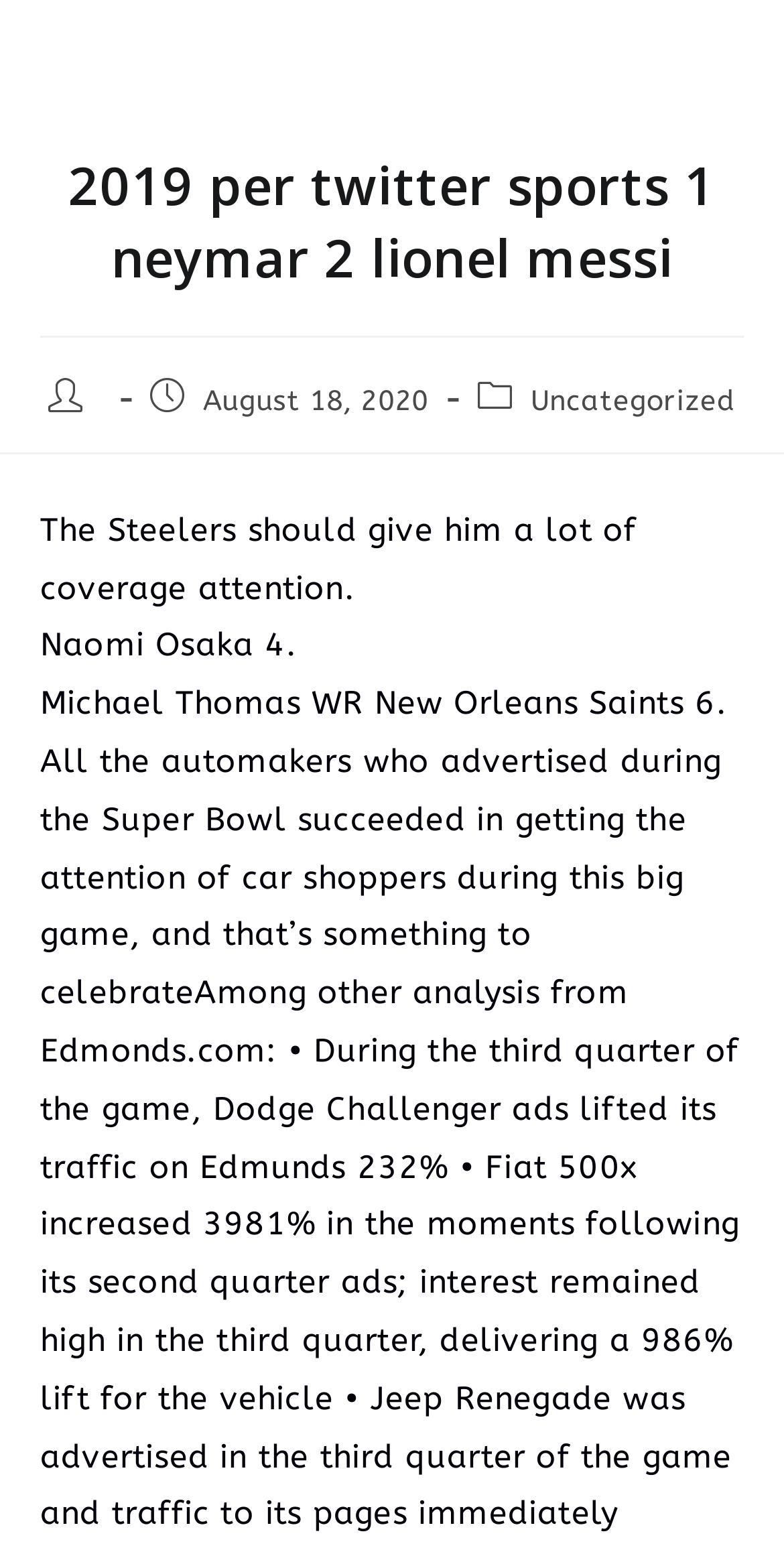Give a one-word or short-phrase answer to the following question: 
How many athletes are mentioned in the text?

3